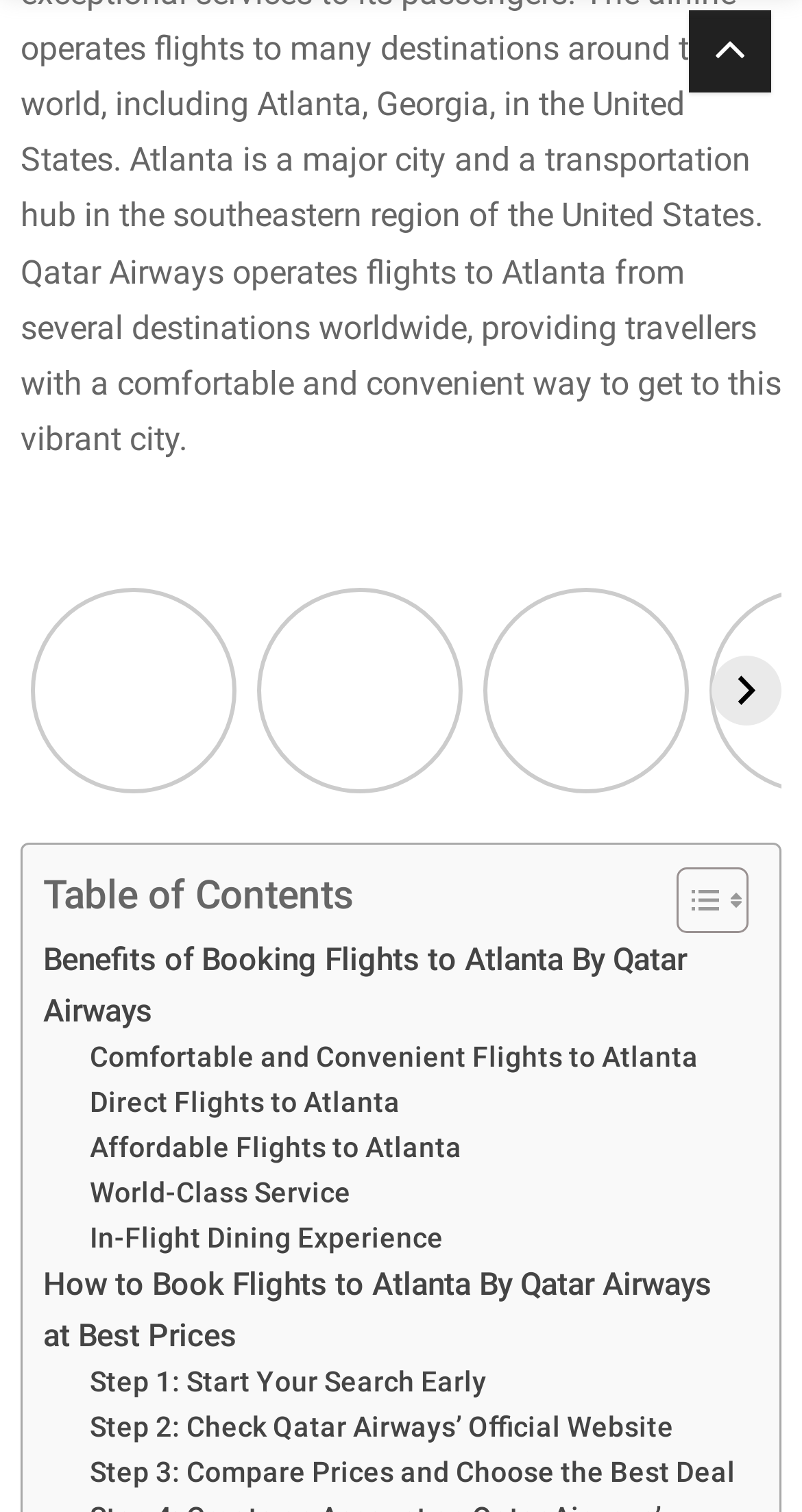Please identify the bounding box coordinates of the element's region that should be clicked to execute the following instruction: "Go to 'Benefits of Booking Flights to Atlanta By Qatar Airways'". The bounding box coordinates must be four float numbers between 0 and 1, i.e., [left, top, right, bottom].

[0.054, 0.619, 0.921, 0.685]